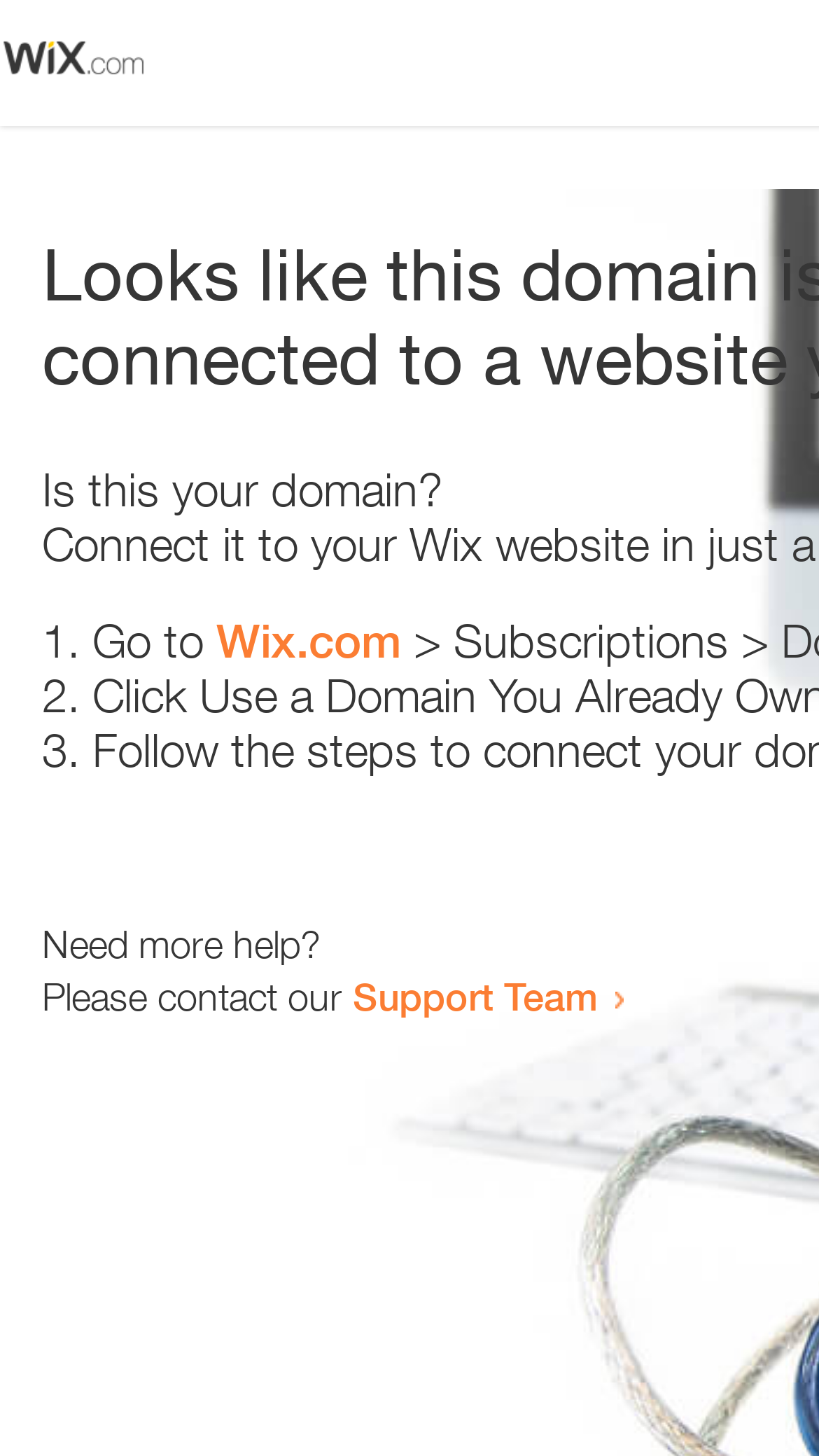Return the bounding box coordinates of the UI element that corresponds to this description: "Support Team". The coordinates must be given as four float numbers in the range of 0 and 1, [left, top, right, bottom].

[0.431, 0.668, 0.731, 0.7]